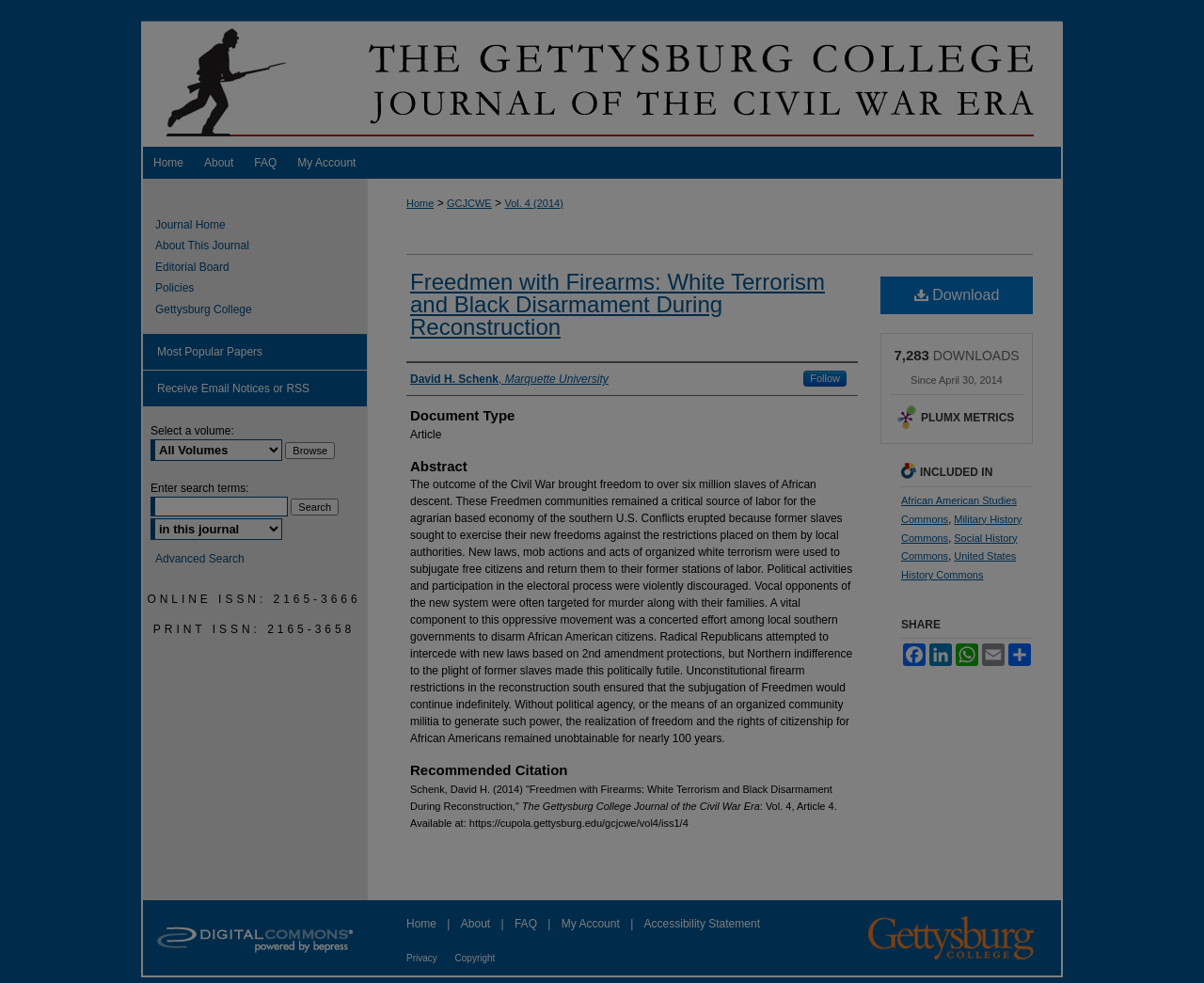Specify the bounding box coordinates of the area to click in order to follow the given instruction: "View the 'Freedmen with Firearms' article."

[0.341, 0.274, 0.685, 0.345]